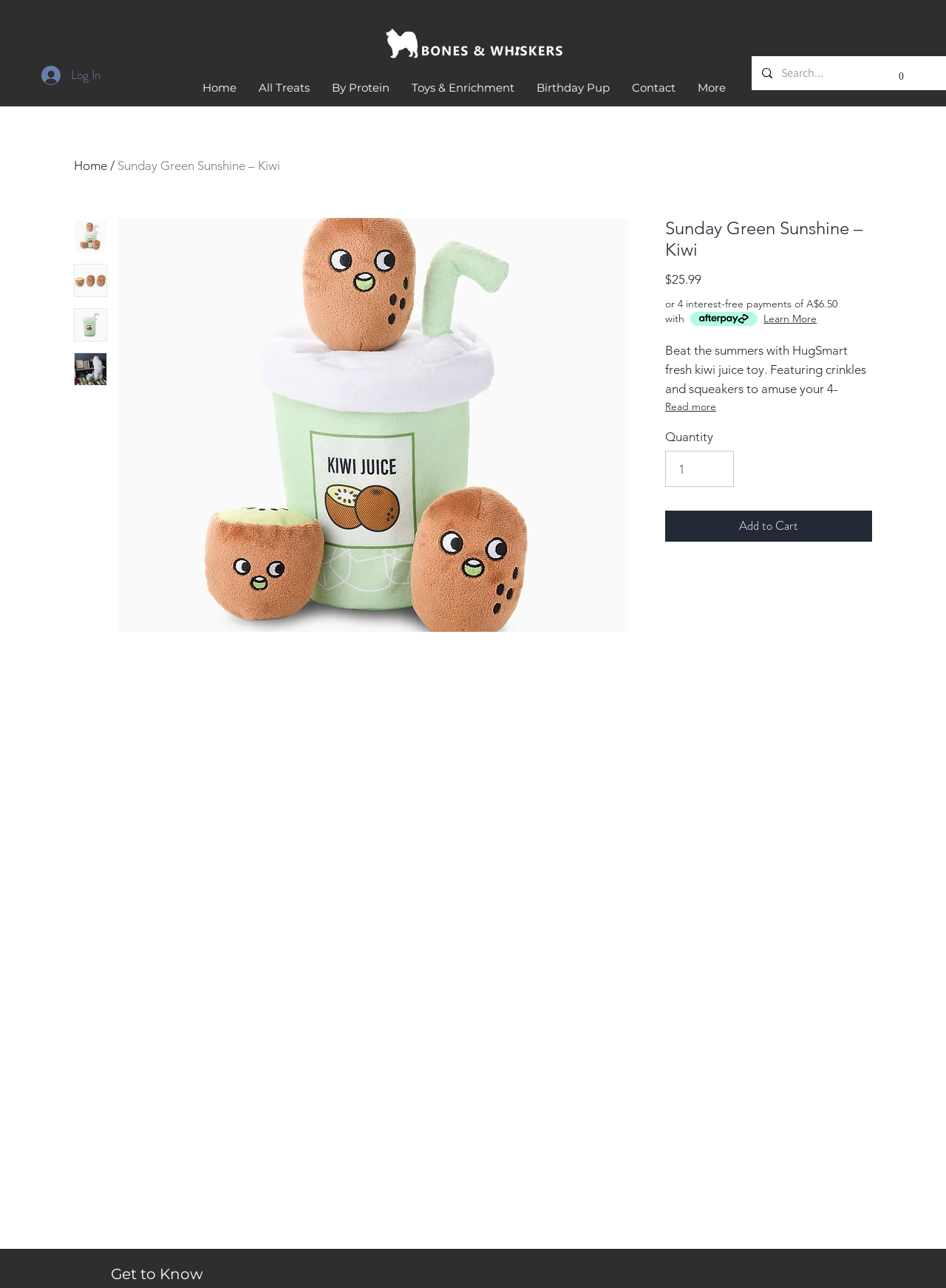Determine the bounding box coordinates for the area that needs to be clicked to fulfill this task: "Search for products". The coordinates must be given as four float numbers between 0 and 1, i.e., [left, top, right, bottom].

[0.826, 0.044, 1.0, 0.07]